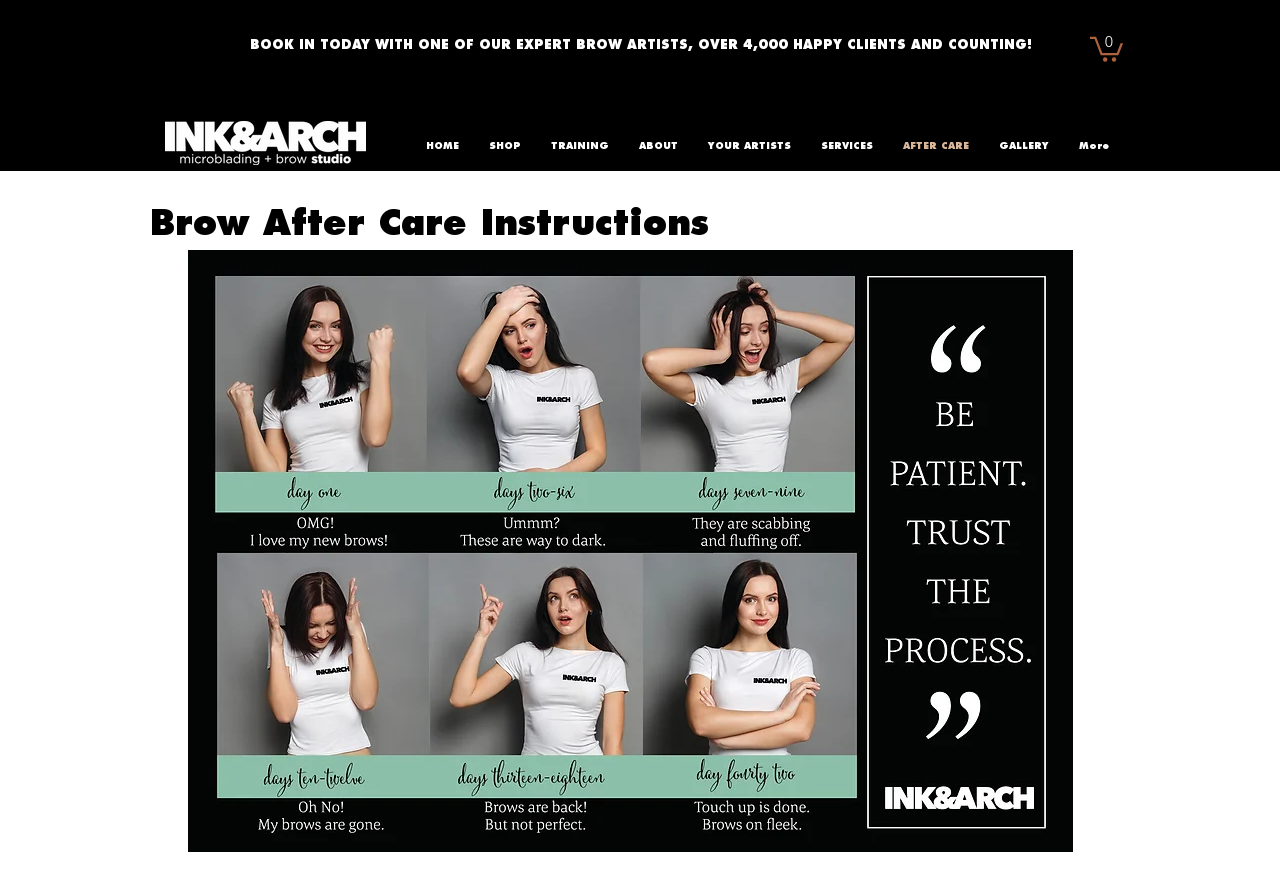Bounding box coordinates are specified in the format (top-left x, top-left y, bottom-right x, bottom-right y). All values are floating point numbers bounded between 0 and 1. Please provide the bounding box coordinate of the region this sentence describes: Press Releases

None